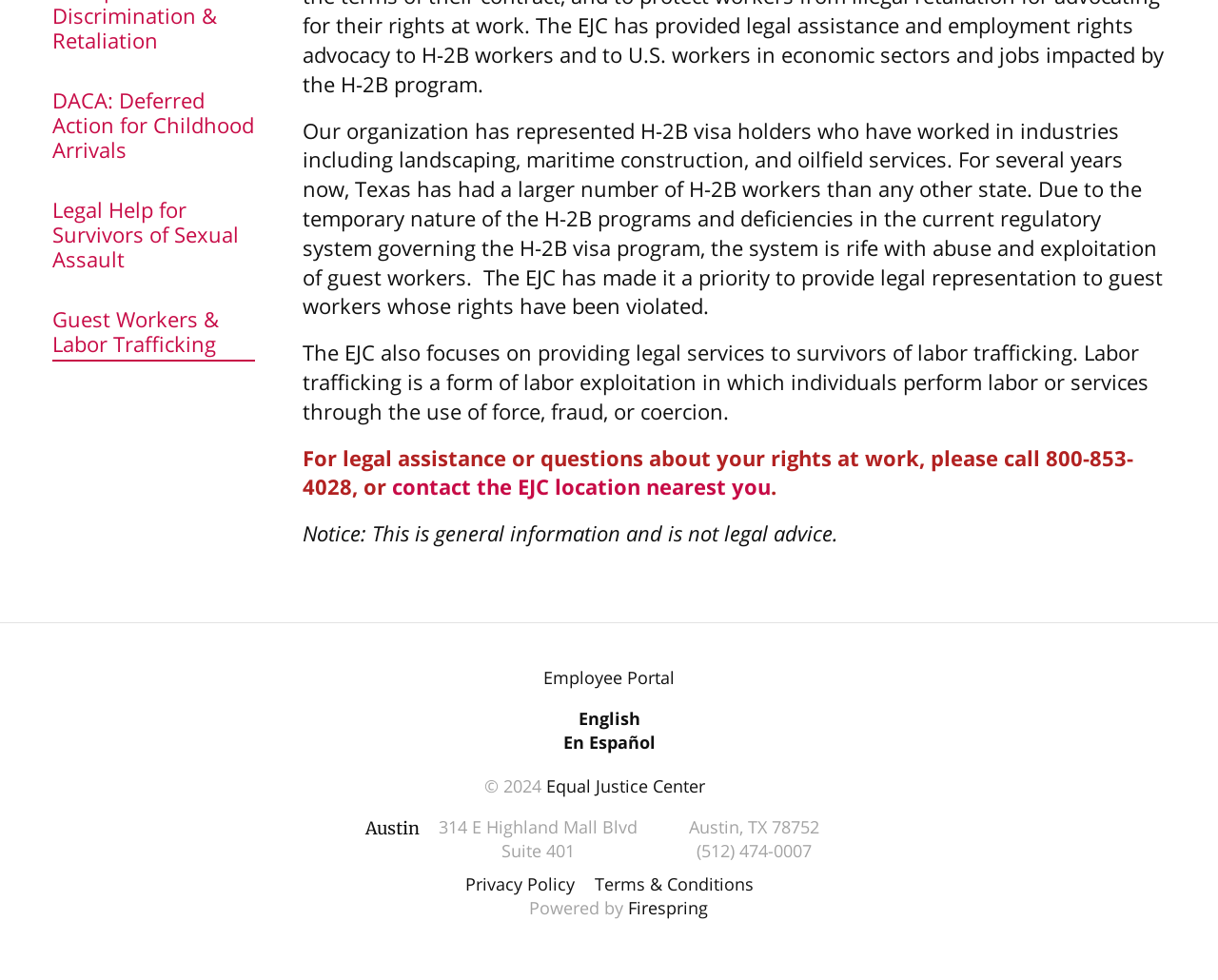Based on the description "Firespring", find the bounding box of the specified UI element.

[0.516, 0.915, 0.581, 0.938]